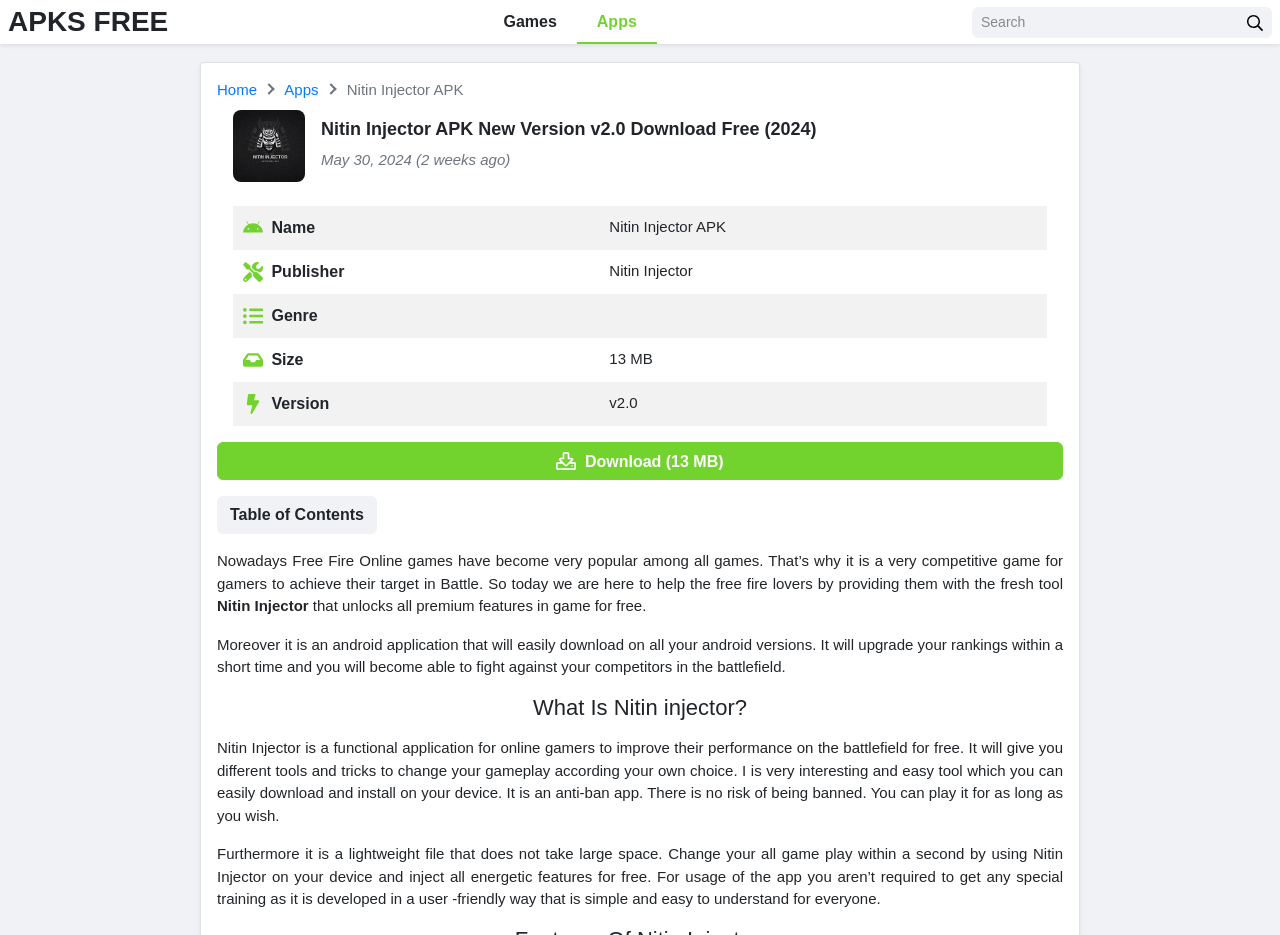Please find the main title text of this webpage.

Nitin Injector APK New Version v2.0 Download Free (2024)